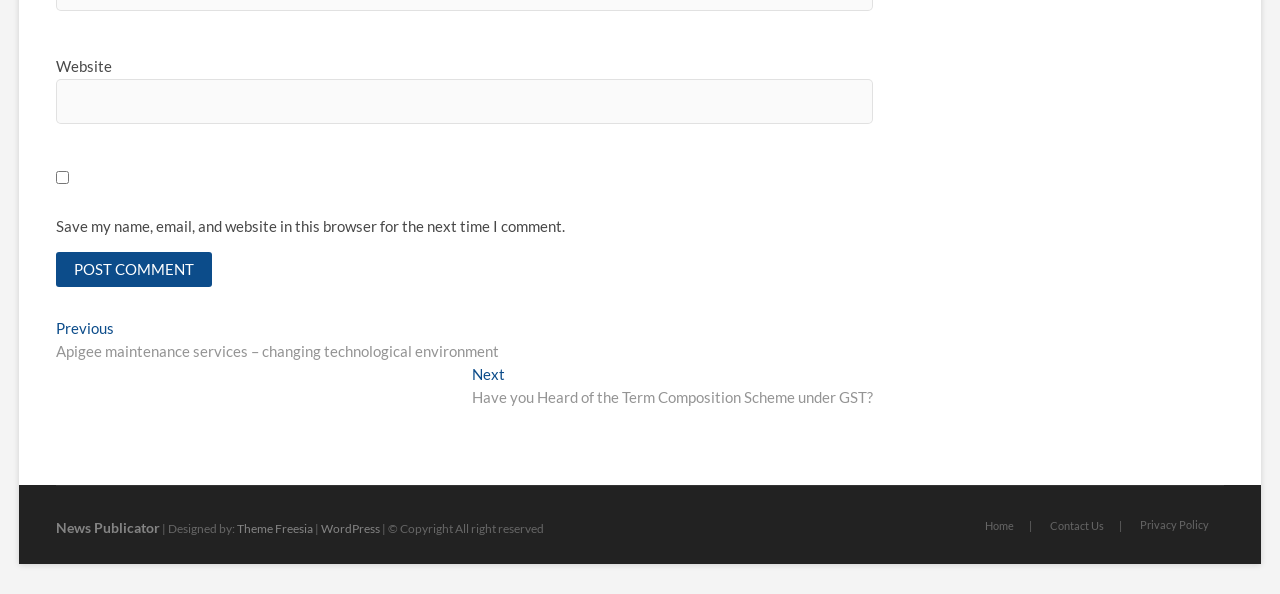What is the copyright information at the bottom of the page?
Refer to the screenshot and deliver a thorough answer to the question presented.

The footer section of the website contains a static text element with the copyright information '| © Copyright All right reserved', indicating that all rights are reserved by the website owner.